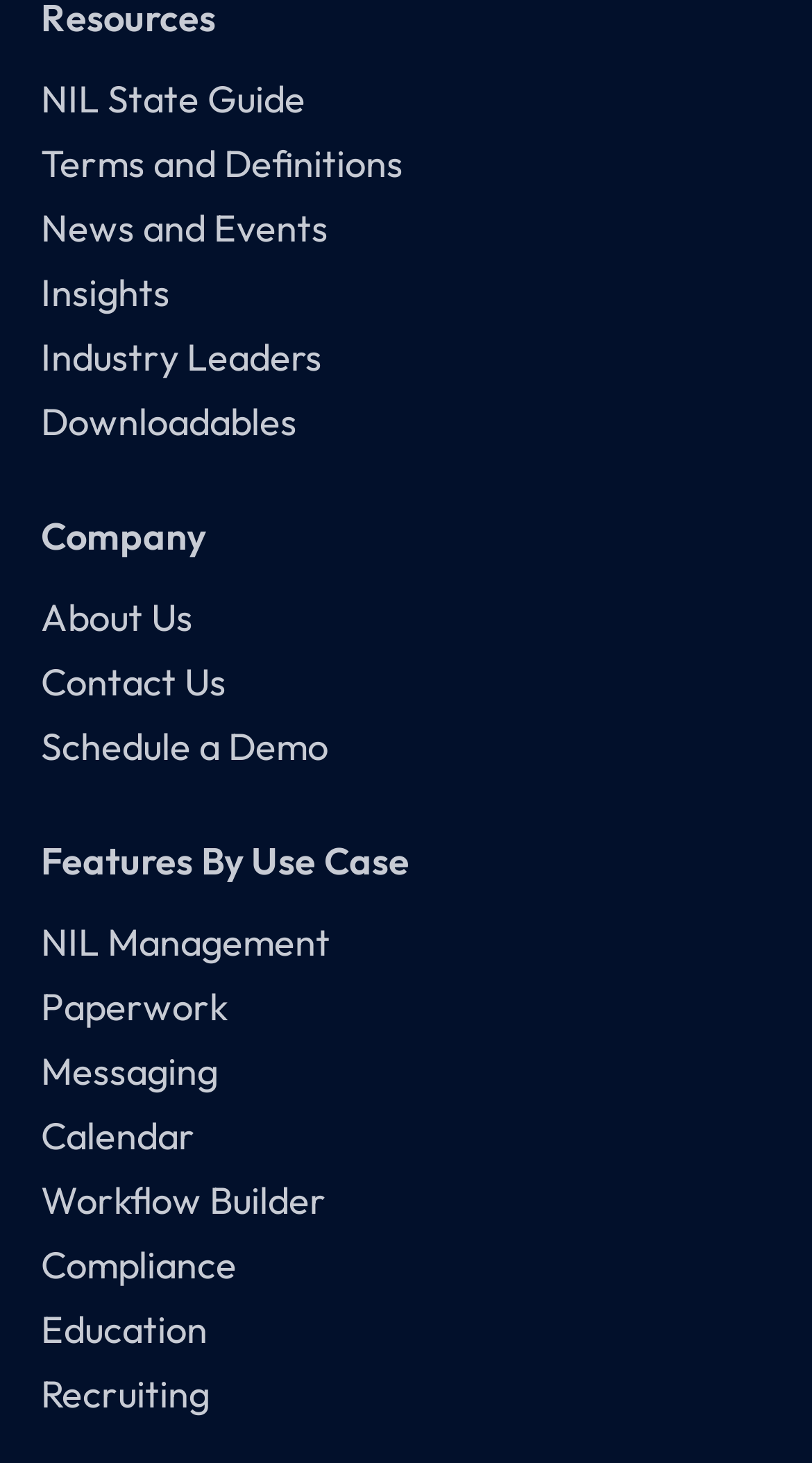Please identify the coordinates of the bounding box that should be clicked to fulfill this instruction: "Explore NIL Management features".

[0.05, 0.628, 0.95, 0.661]